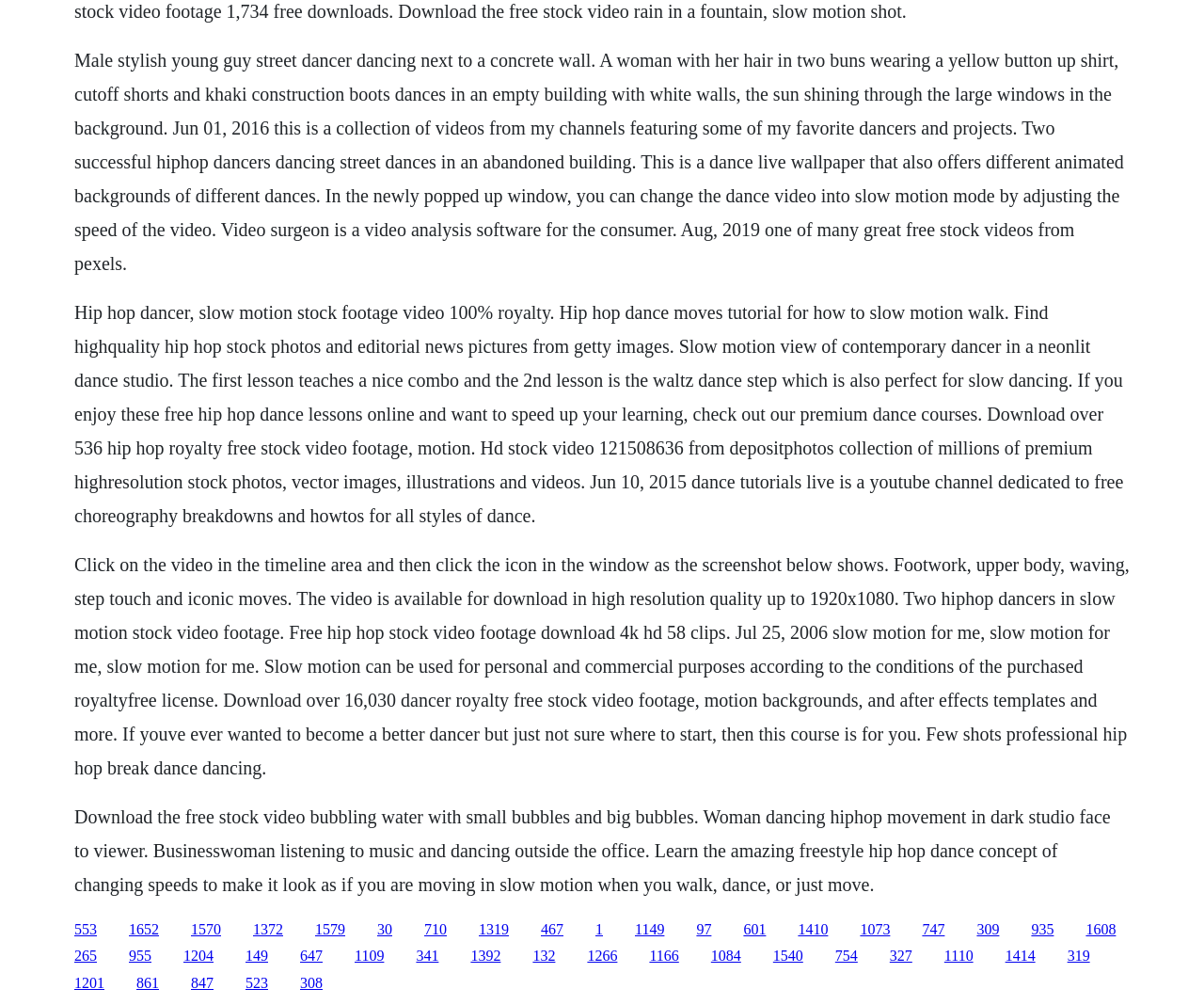Find the bounding box coordinates of the clickable element required to execute the following instruction: "Click on the link '553'". Provide the coordinates as four float numbers between 0 and 1, i.e., [left, top, right, bottom].

[0.062, 0.916, 0.08, 0.932]